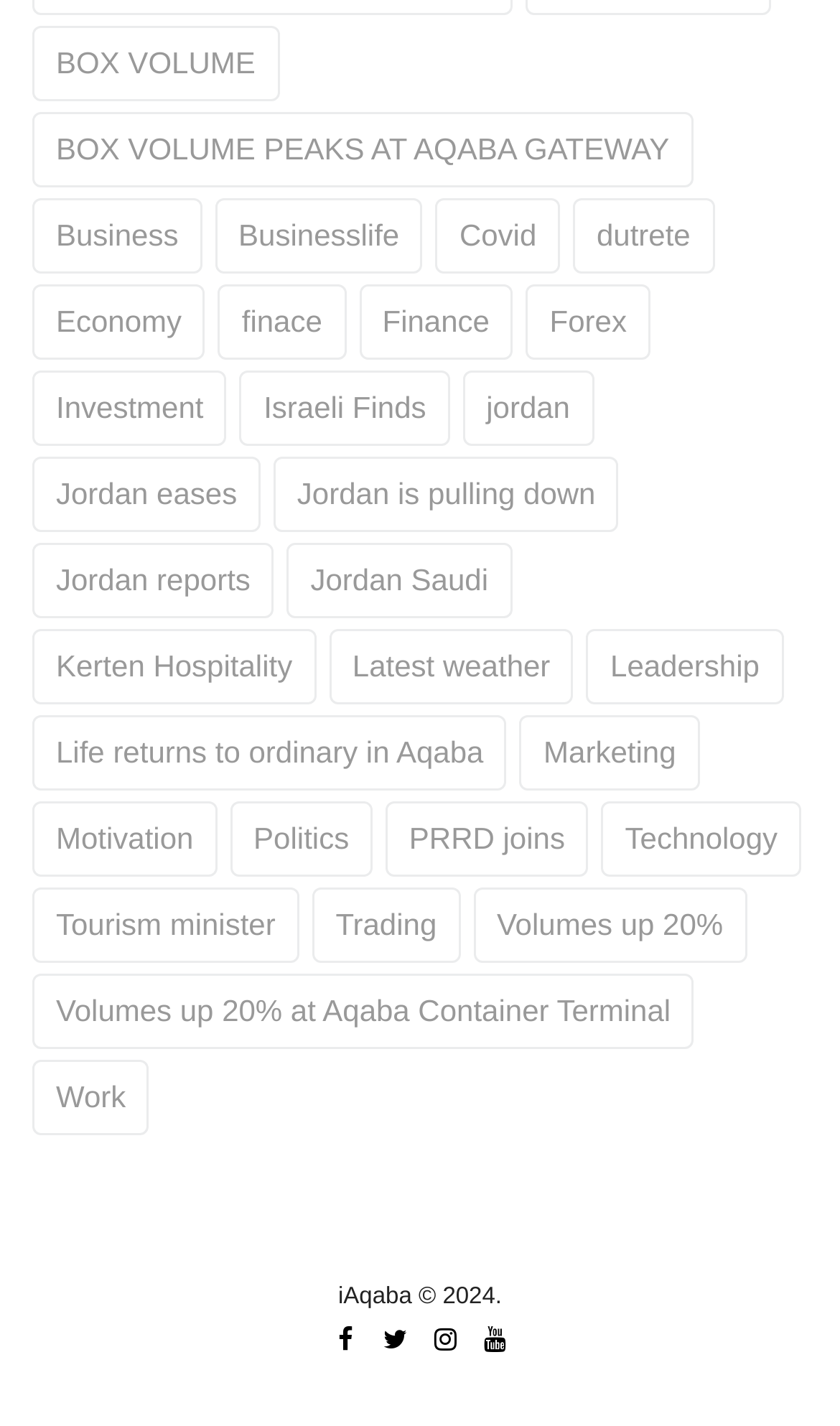What is the social media platform represented by ''? Observe the screenshot and provide a one-word or short phrase answer.

Twitter